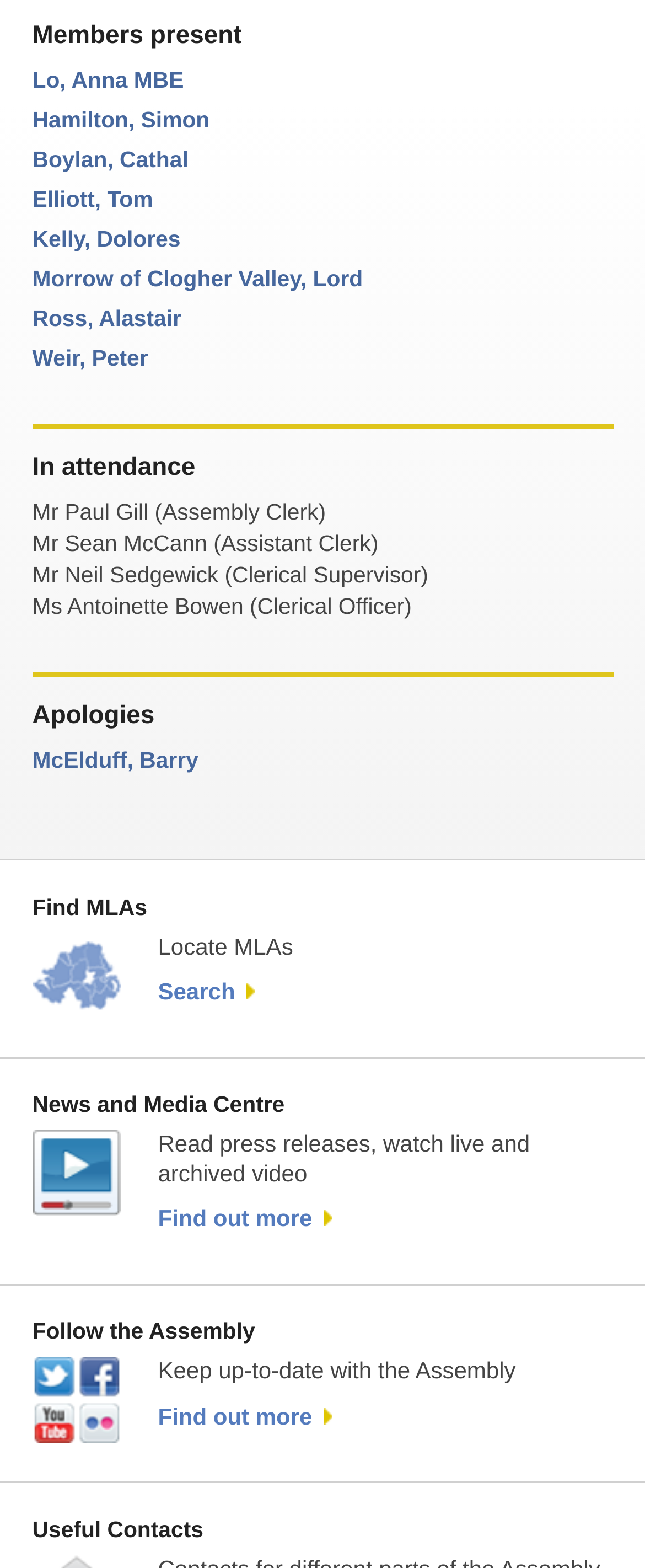From the element description Morrow of Clogher Valley, Lord, predict the bounding box coordinates of the UI element. The coordinates must be specified in the format (top-left x, top-left y, bottom-right x, bottom-right y) and should be within the 0 to 1 range.

[0.05, 0.17, 0.563, 0.186]